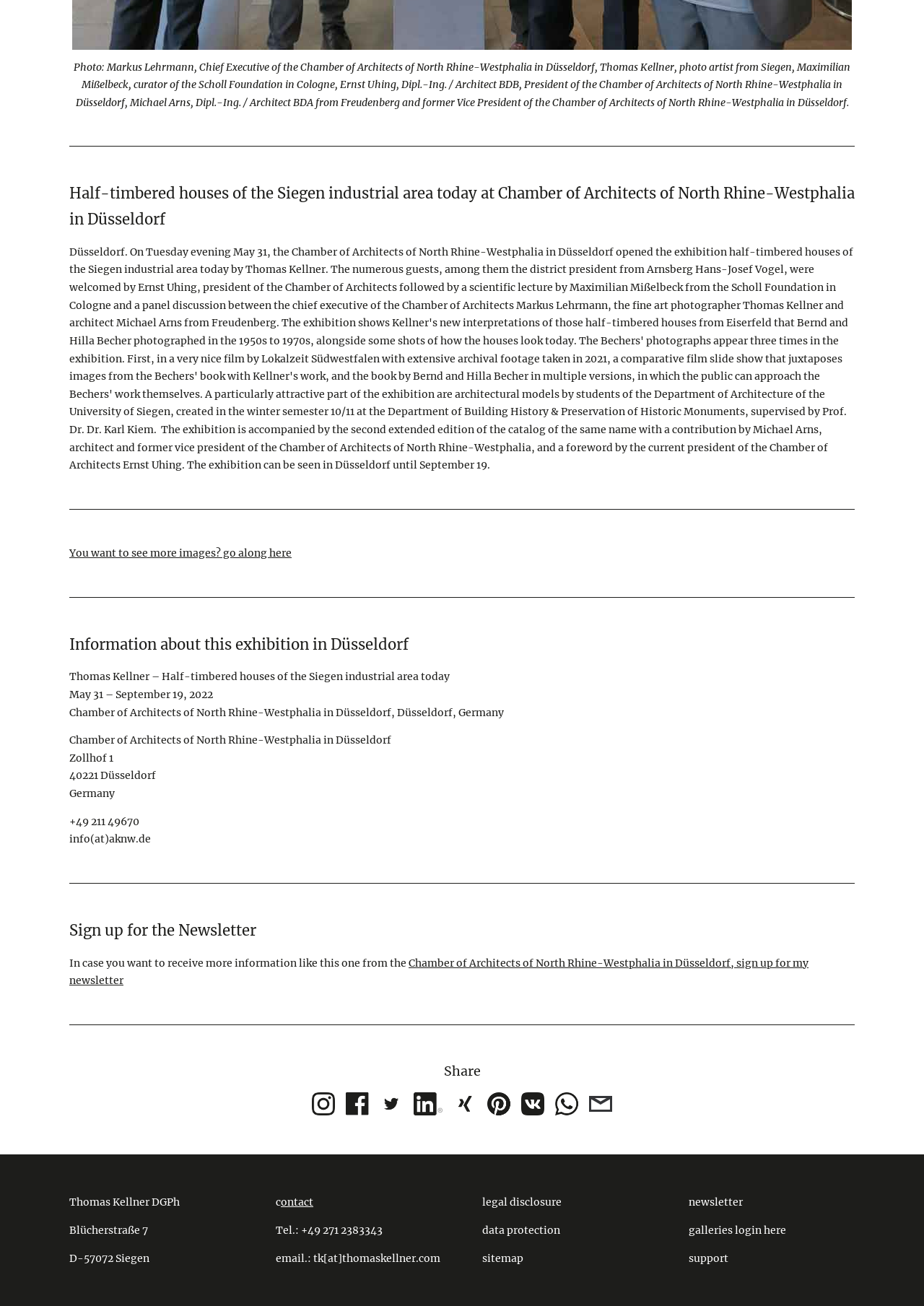Identify the bounding box coordinates of the clickable region to carry out the given instruction: "Share on Facebook".

None